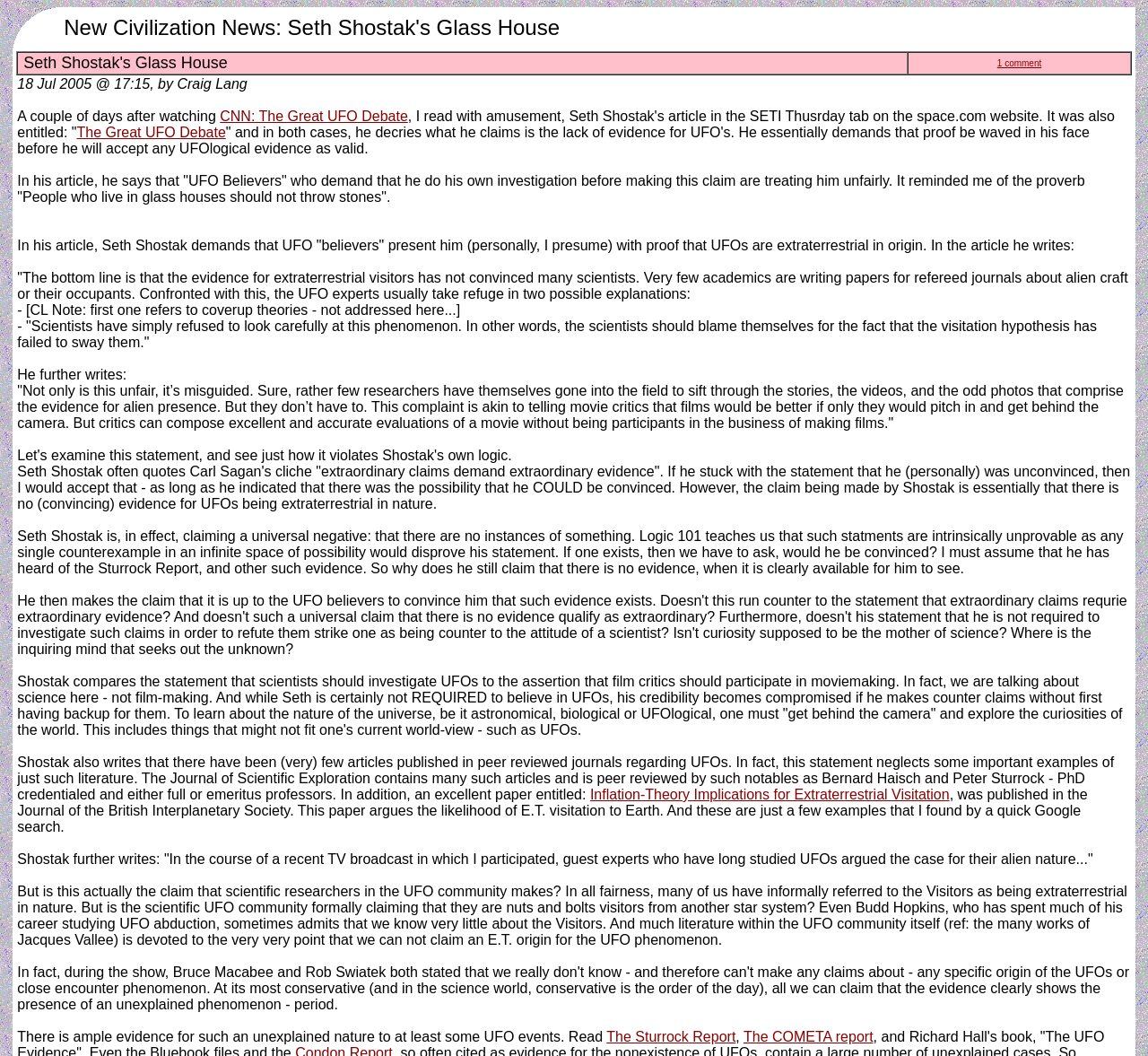Predict the bounding box for the UI component with the following description: "The Great UFO Debate".

[0.067, 0.118, 0.197, 0.133]